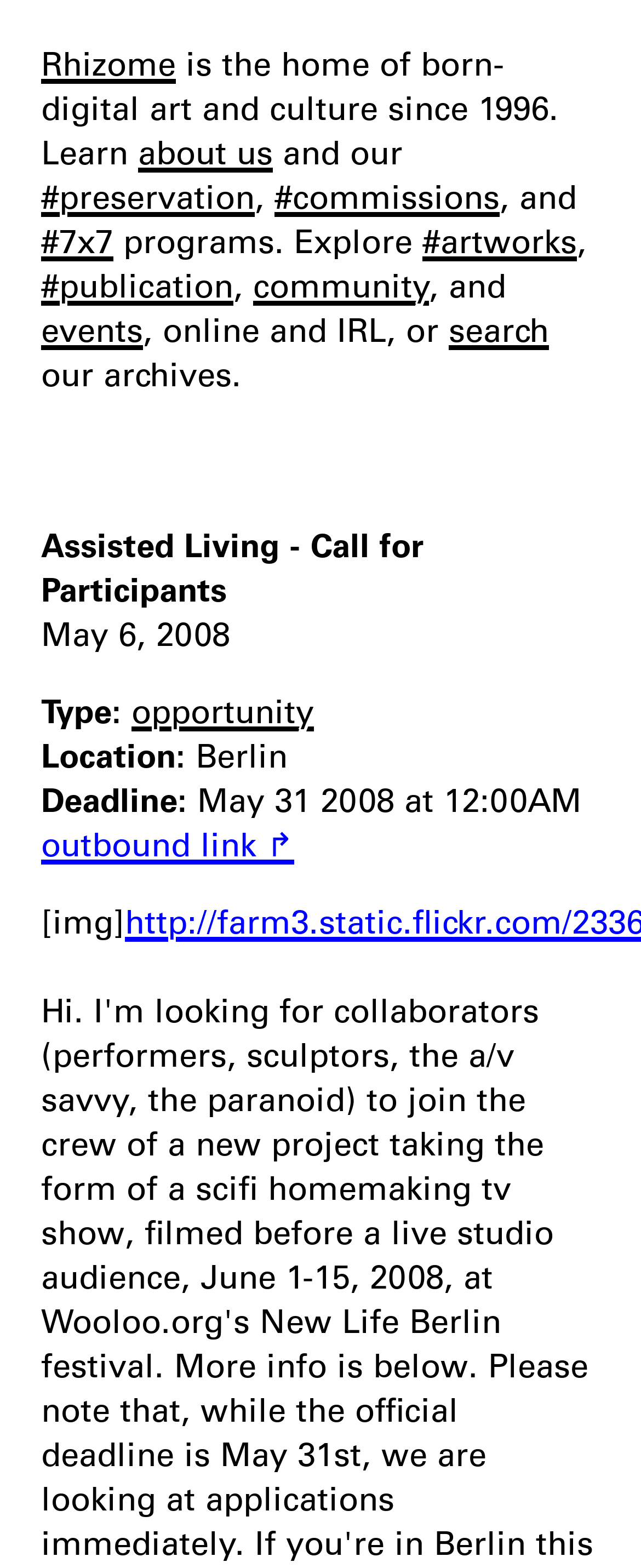Where is the opportunity located?
Please provide a comprehensive answer based on the contents of the image.

The location of the opportunity is 'Berlin' which is mentioned in the 'Location:' section of the webpage.